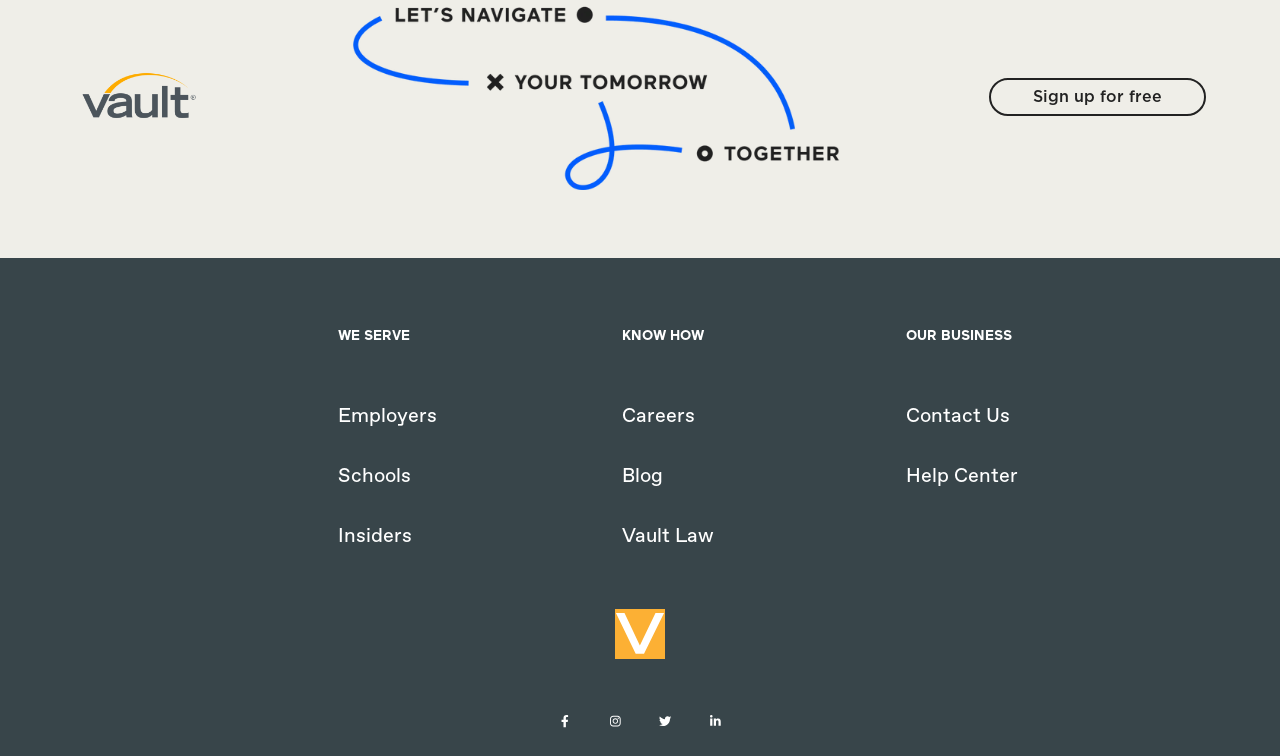Respond to the question below with a single word or phrase:
What is the text above the 'Employers' link?

WE SERVE